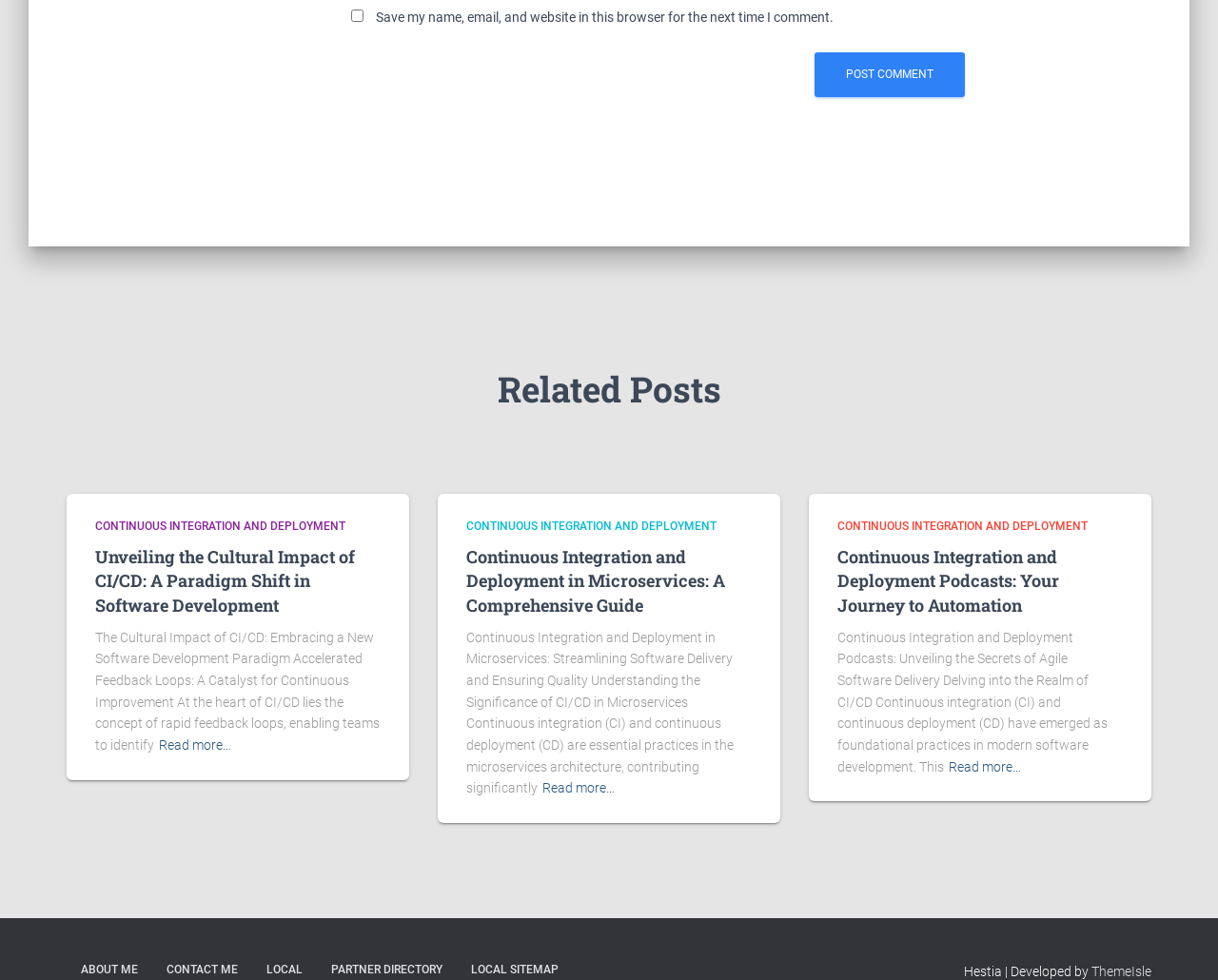What is the purpose of the checkbox?
Please ensure your answer to the question is detailed and covers all necessary aspects.

I examined the checkbox element and found the corresponding text 'Save my name, email, and website in this browser for the next time I comment.', which suggests that the purpose of the checkbox is to save comment information.